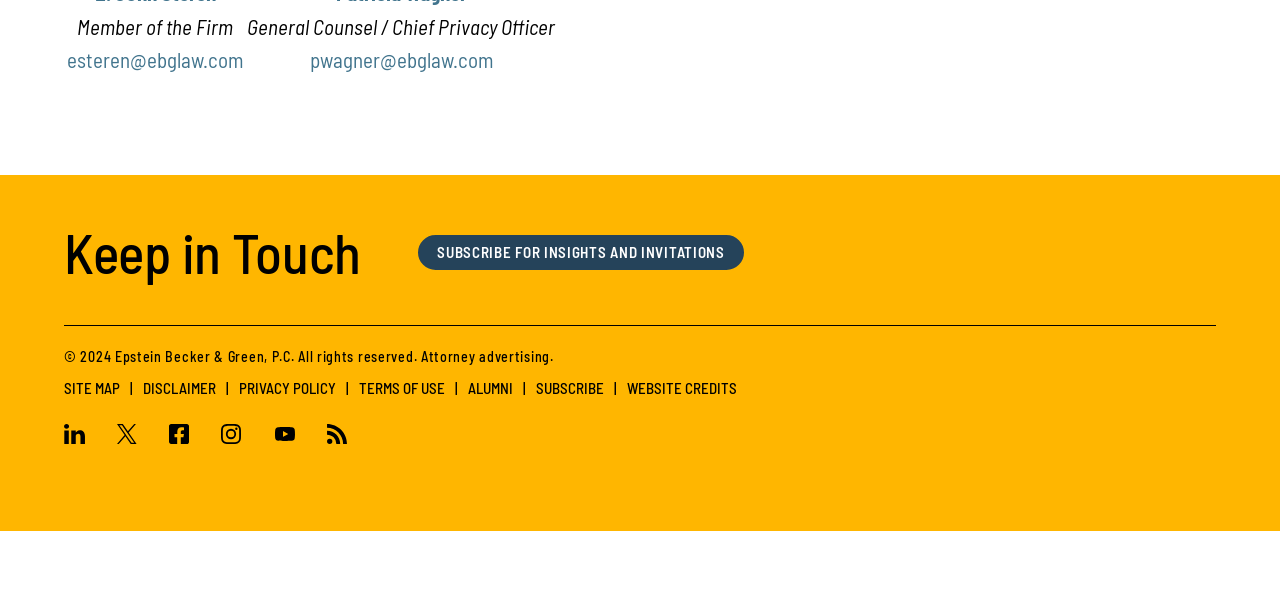Please determine the bounding box coordinates of the element's region to click in order to carry out the following instruction: "View E. John Steren's profile". The coordinates should be four float numbers between 0 and 1, i.e., [left, top, right, bottom].

[0.074, 0.104, 0.168, 0.144]